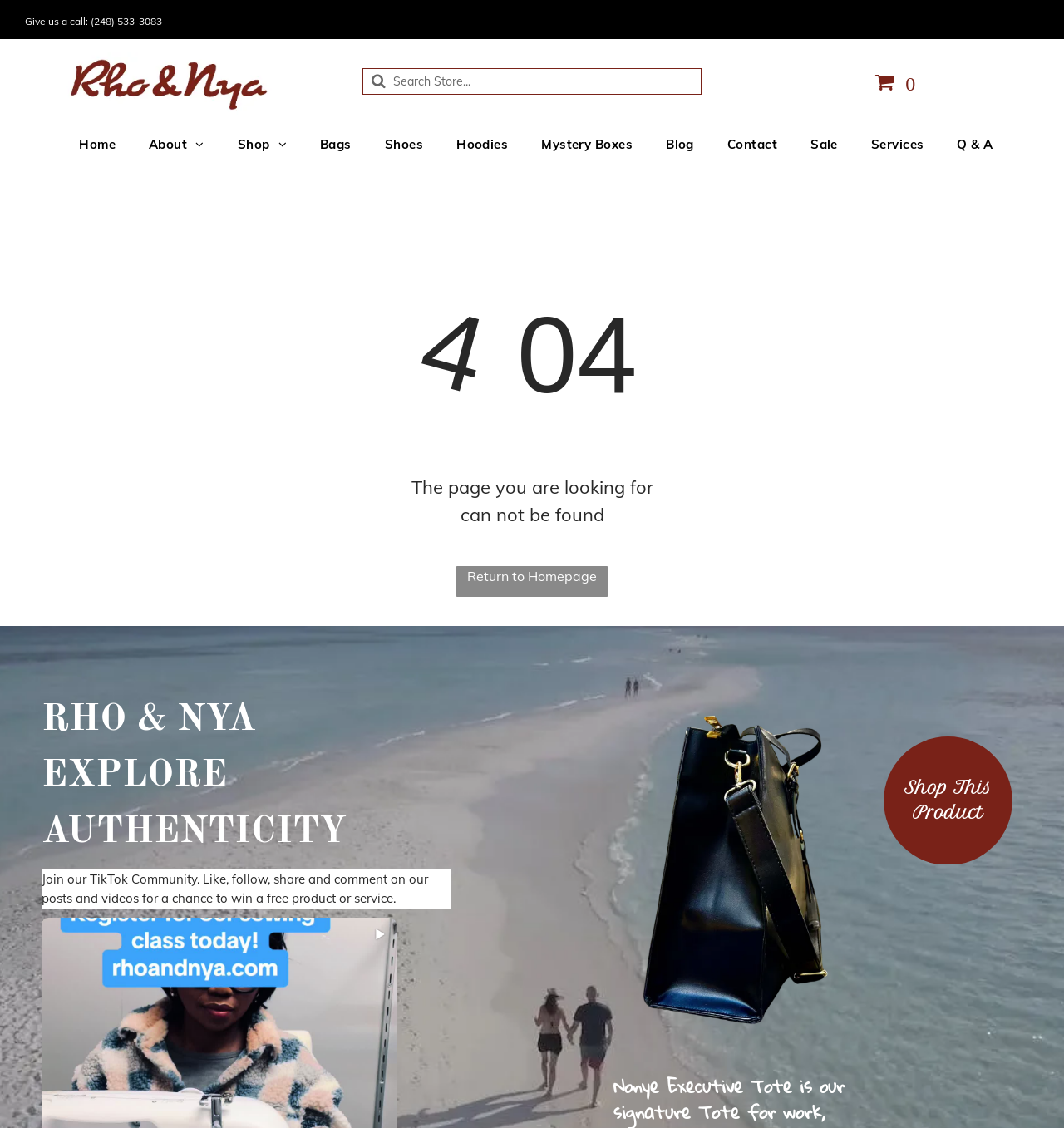Please analyze the image and give a detailed answer to the question:
How many menu items are under 'Shop'?

I counted the number of menu items under 'Shop' by looking at the menu items 'WOMEN', 'MEN', 'UNISEX', 'KIDS', 'COLLECTIONS', 'ACCESSORIES', and 'FABRIC'.